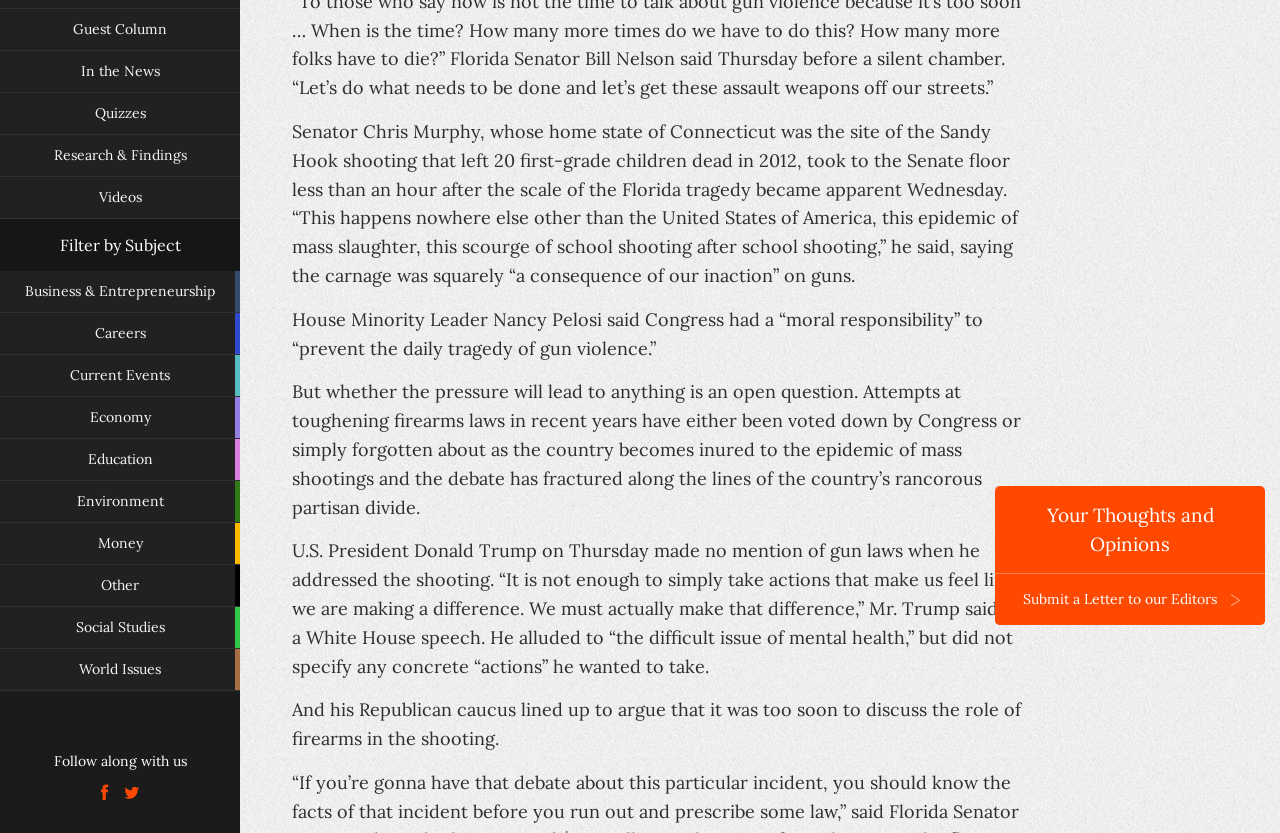Bounding box coordinates are specified in the format (top-left x, top-left y, bottom-right x, bottom-right y). All values are floating point numbers bounded between 0 and 1. Please provide the bounding box coordinate of the region this sentence describes: About Us

None